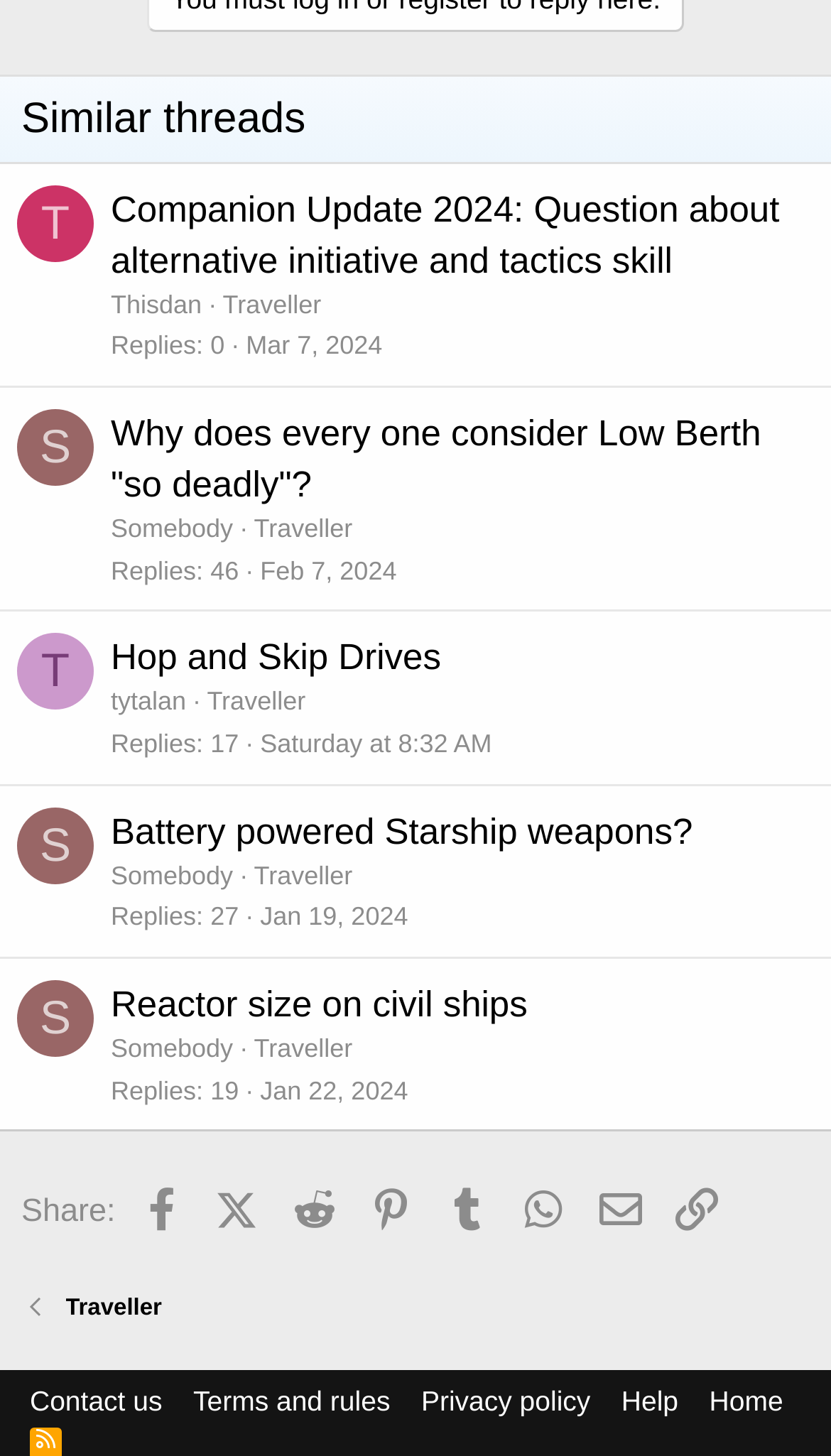Identify the bounding box coordinates of the area that should be clicked in order to complete the given instruction: "Read the health article". The bounding box coordinates should be four float numbers between 0 and 1, i.e., [left, top, right, bottom].

None